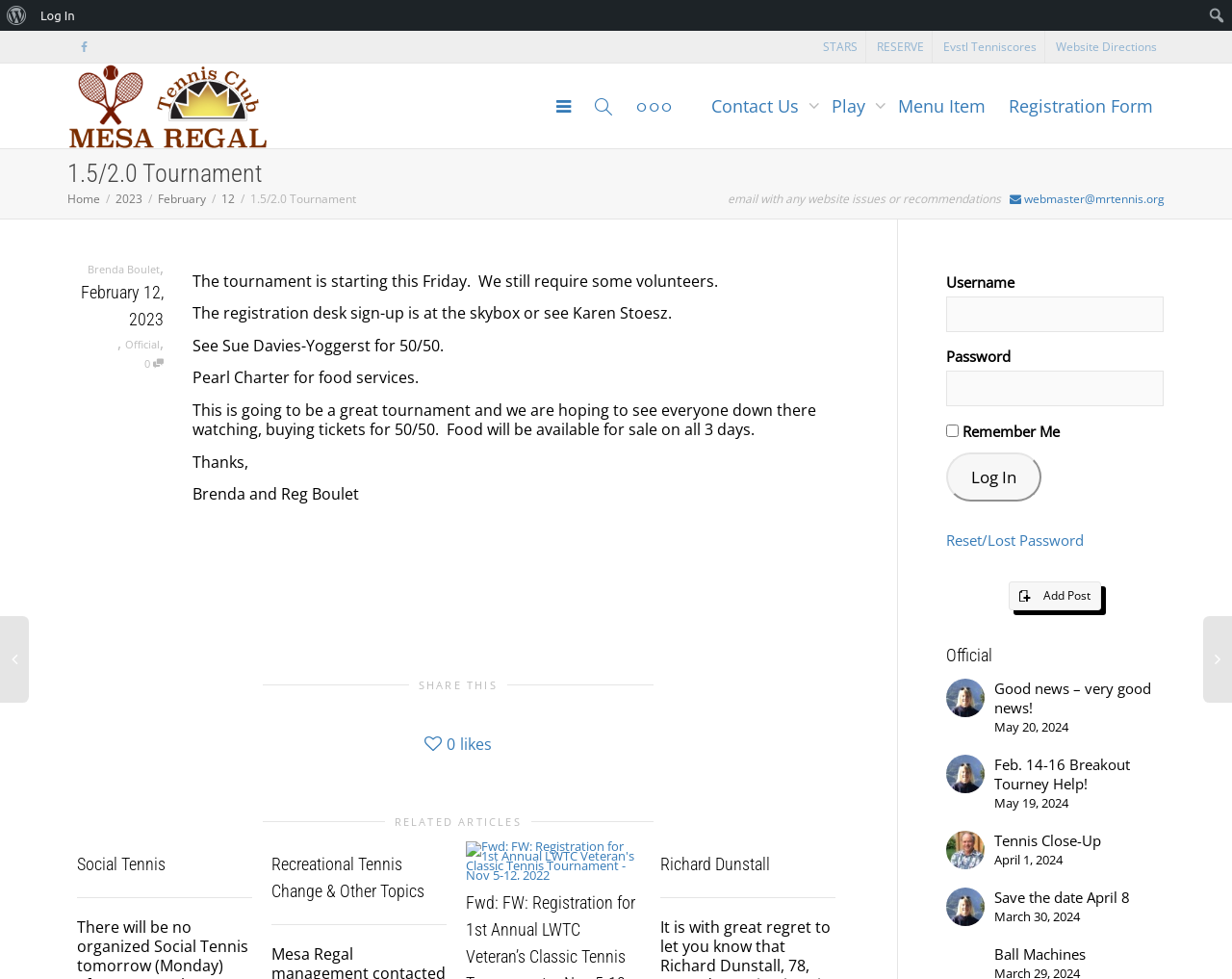Kindly respond to the following question with a single word or a brief phrase: 
Who are the organizers of the tournament?

Brenda and Reg Boulet